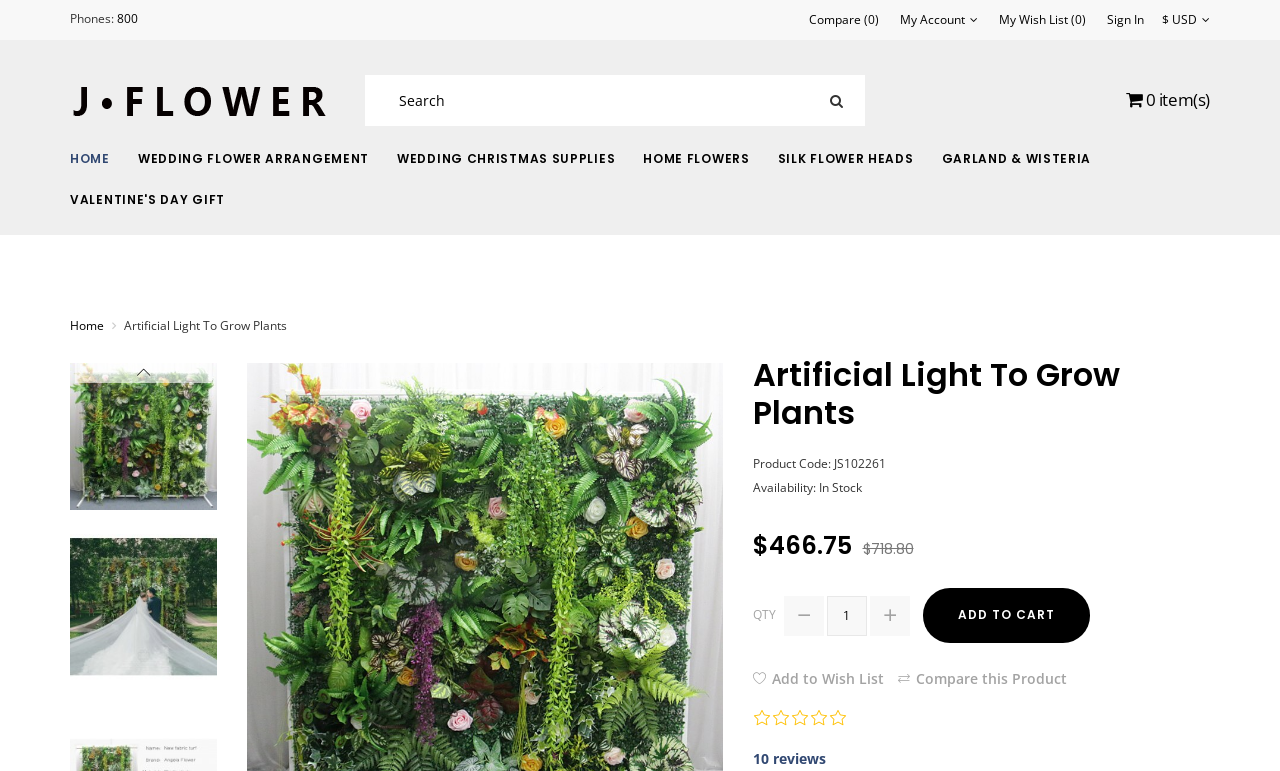Identify the bounding box coordinates of the area that should be clicked in order to complete the given instruction: "Search for products". The bounding box coordinates should be four float numbers between 0 and 1, i.e., [left, top, right, bottom].

[0.285, 0.097, 0.676, 0.163]